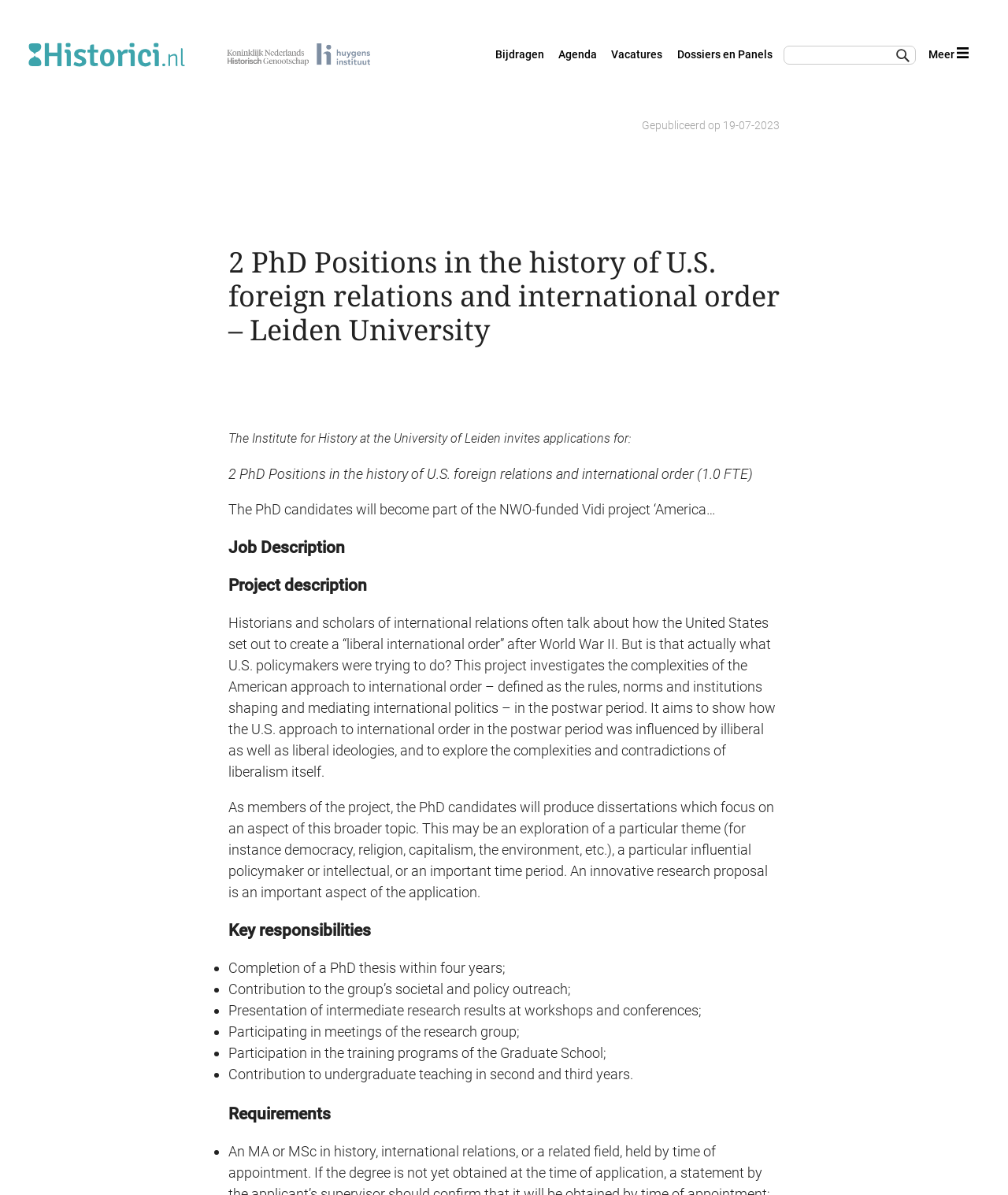Please find and report the bounding box coordinates of the element to click in order to perform the following action: "Learn more about Historici.nl". The coordinates should be expressed as four float numbers between 0 and 1, in the format [left, top, right, bottom].

[0.921, 0.04, 0.961, 0.051]